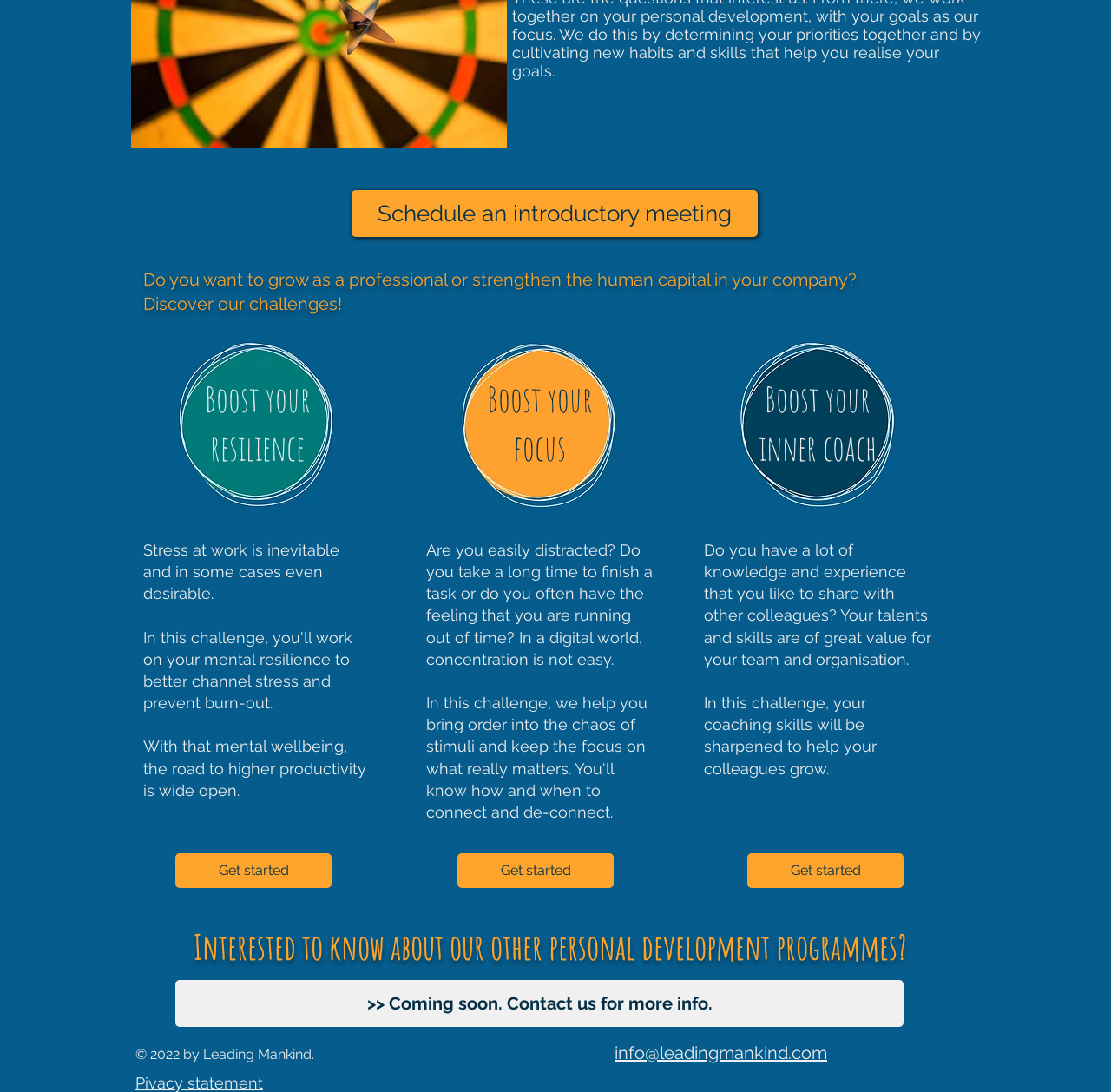Please determine the bounding box coordinates of the element's region to click in order to carry out the following instruction: "Check the latest article 'Video Animation Software: A Tool for Creative Expression'". The coordinates should be four float numbers between 0 and 1, i.e., [left, top, right, bottom].

None